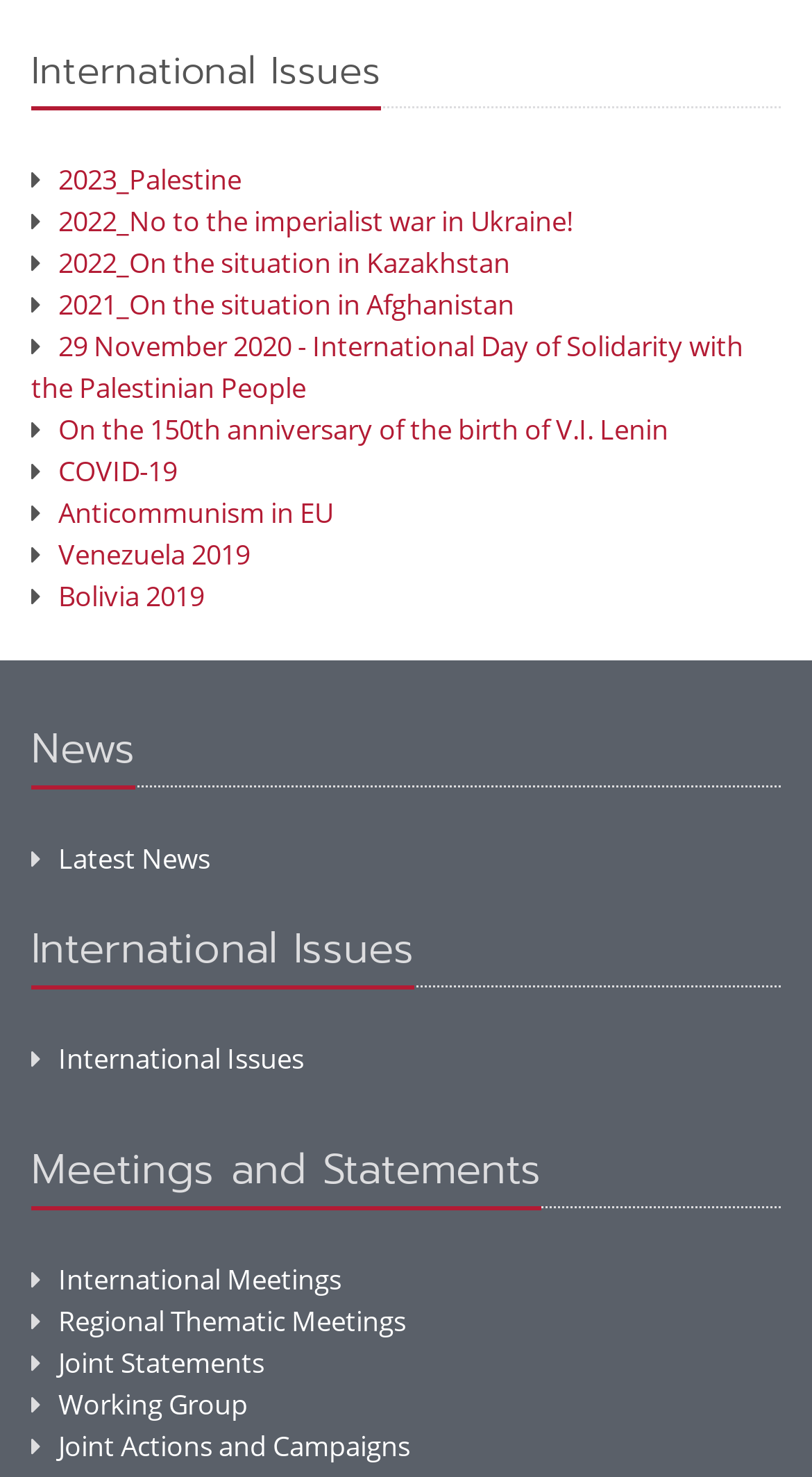Given the element description "Joint Actions and Campaigns" in the screenshot, predict the bounding box coordinates of that UI element.

[0.038, 0.966, 0.505, 0.992]